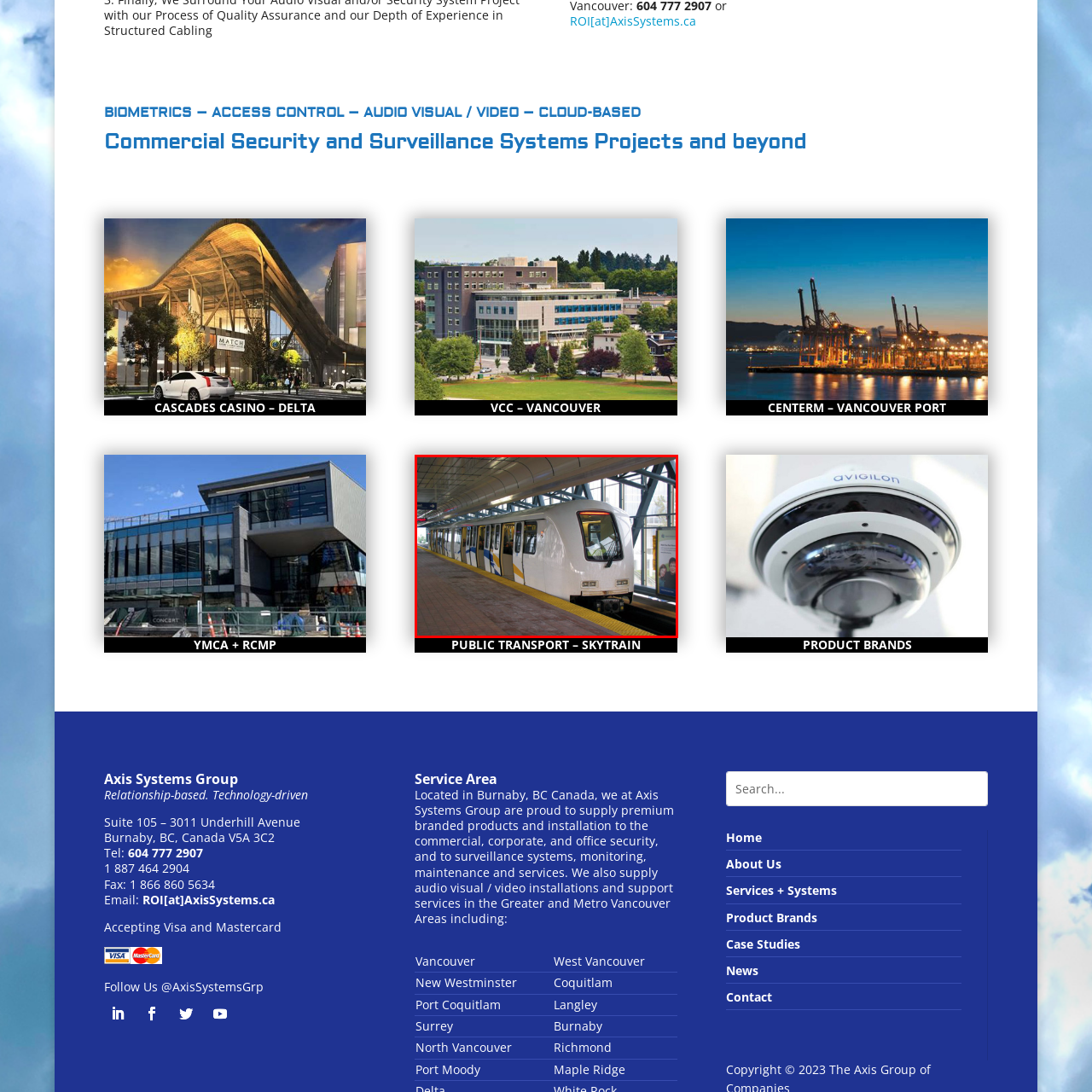Look closely at the image within the red bounding box, What is the purpose of the yellow safety strip? Respond with a single word or short phrase.

Enhancing accessibility